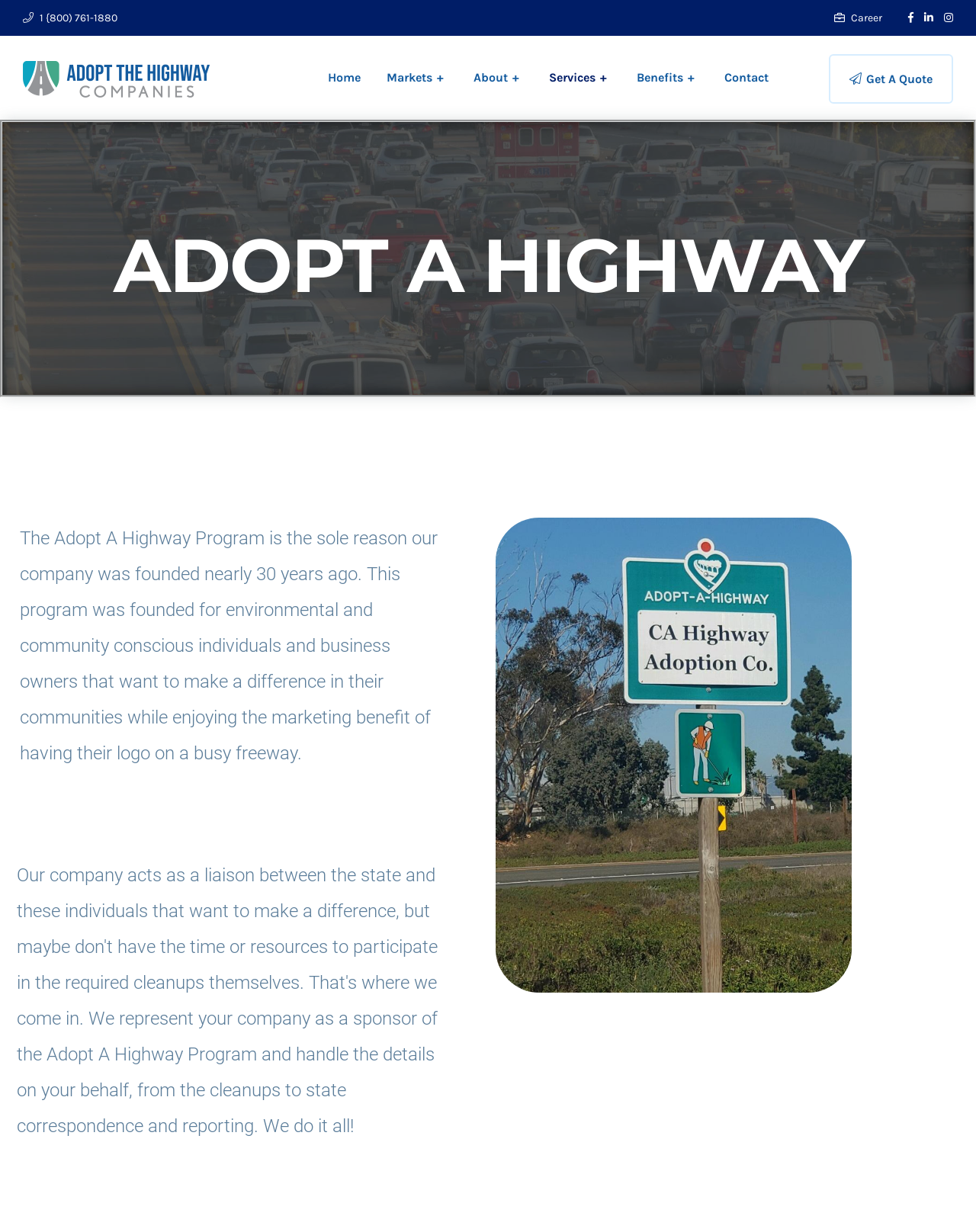Pinpoint the bounding box coordinates of the clickable element to carry out the following instruction: "Go to the home page."

[0.336, 0.035, 0.37, 0.091]